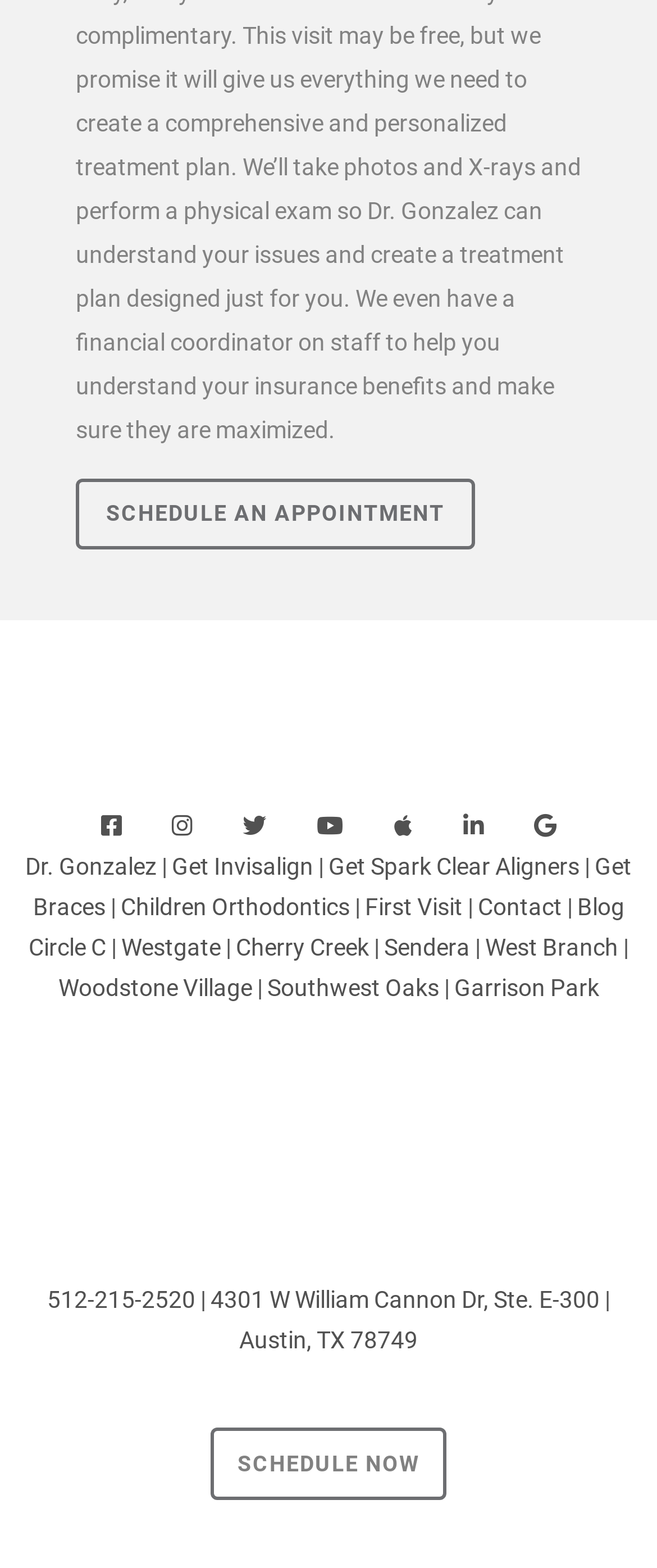Could you determine the bounding box coordinates of the clickable element to complete the instruction: "Call 512-215-2520"? Provide the coordinates as four float numbers between 0 and 1, i.e., [left, top, right, bottom].

[0.072, 0.82, 0.297, 0.837]